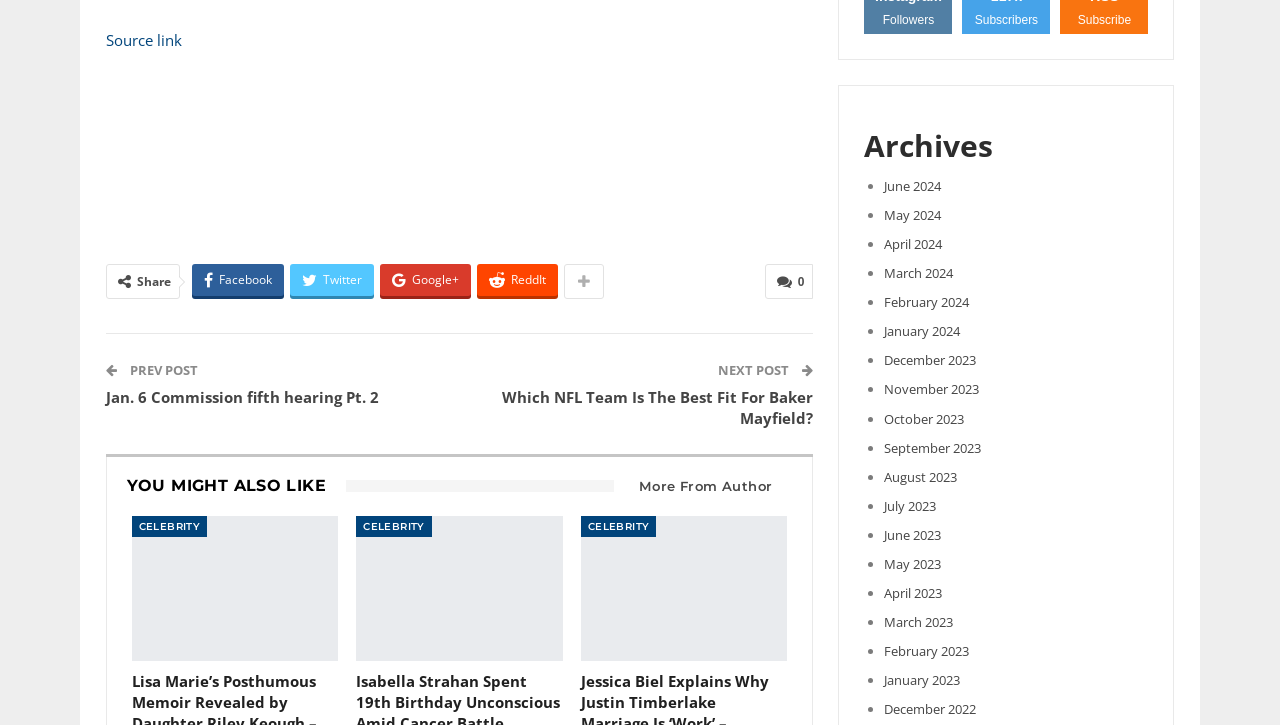Reply to the question with a brief word or phrase: What is the purpose of the 'Share' button?

To share content